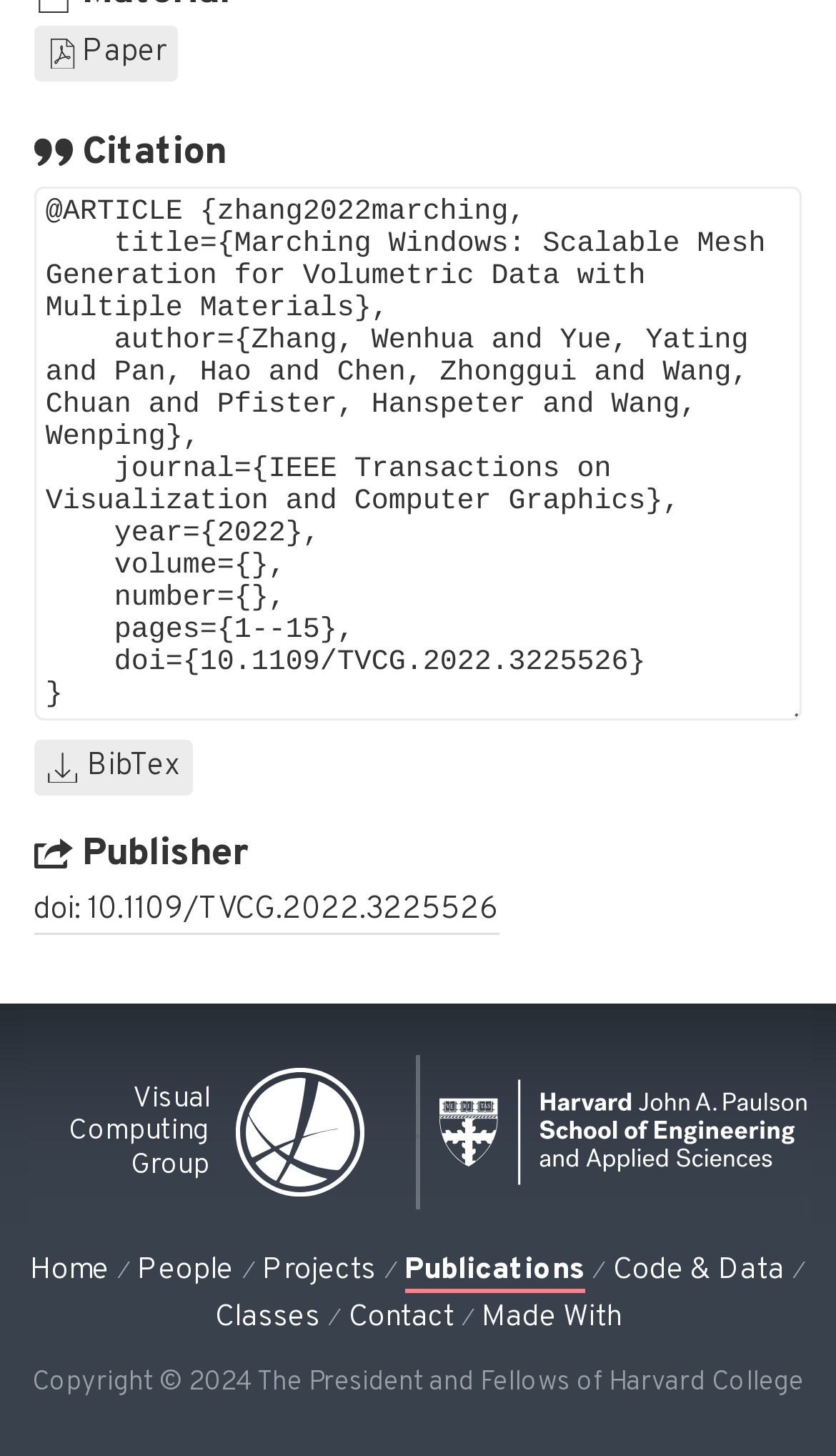Can you identify the bounding box coordinates of the clickable region needed to carry out this instruction: 'Click on the 'Paper' link'? The coordinates should be four float numbers within the range of 0 to 1, stated as [left, top, right, bottom].

[0.04, 0.017, 0.214, 0.056]